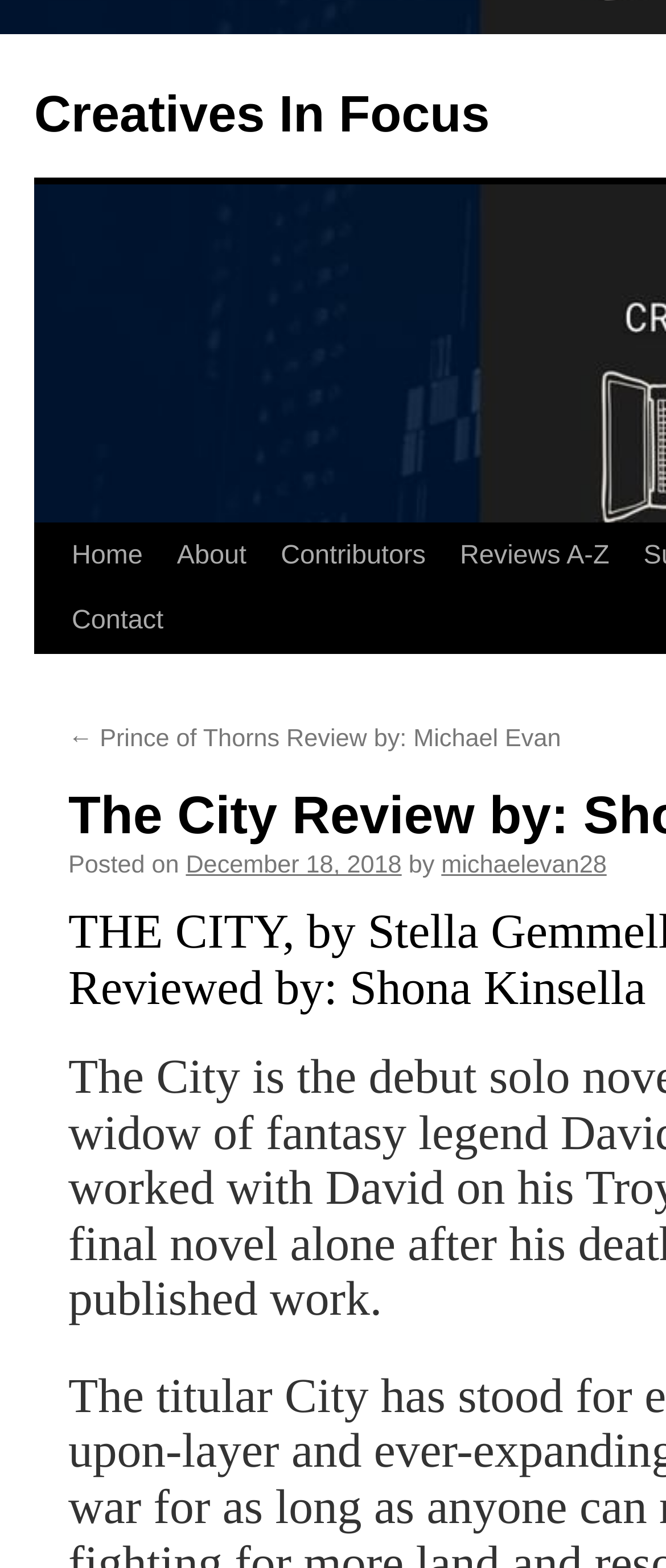Construct a comprehensive description capturing every detail on the webpage.

The webpage is a book review page, specifically for "The City" by Stella Gemmell, reviewed by Shona Kinsella. At the top left of the page, there is a link to "Creatives In Focus", which is the title of the website. Below it, there is a link to "Skip to content". 

On the top navigation bar, there are five links: "Home", "About", "Contributors", "Reviews A-Z", and "Contact", arranged from left to right. 

Below the navigation bar, there is a section that appears to be a previous review, with a link to "← Prince of Thorns Review by: Michael Evan". Next to it, there is a static text "Posted on" followed by a link to the date "December 18, 2018". On the right side of this section, there is a link to the reviewer's profile, "michaelevan28". 

The main content of the page, which is the review of "The City" by Stella Gemmell, is not explicitly described in the accessibility tree, but it is likely to be located below the previous review section, given the typical layout of a webpage.